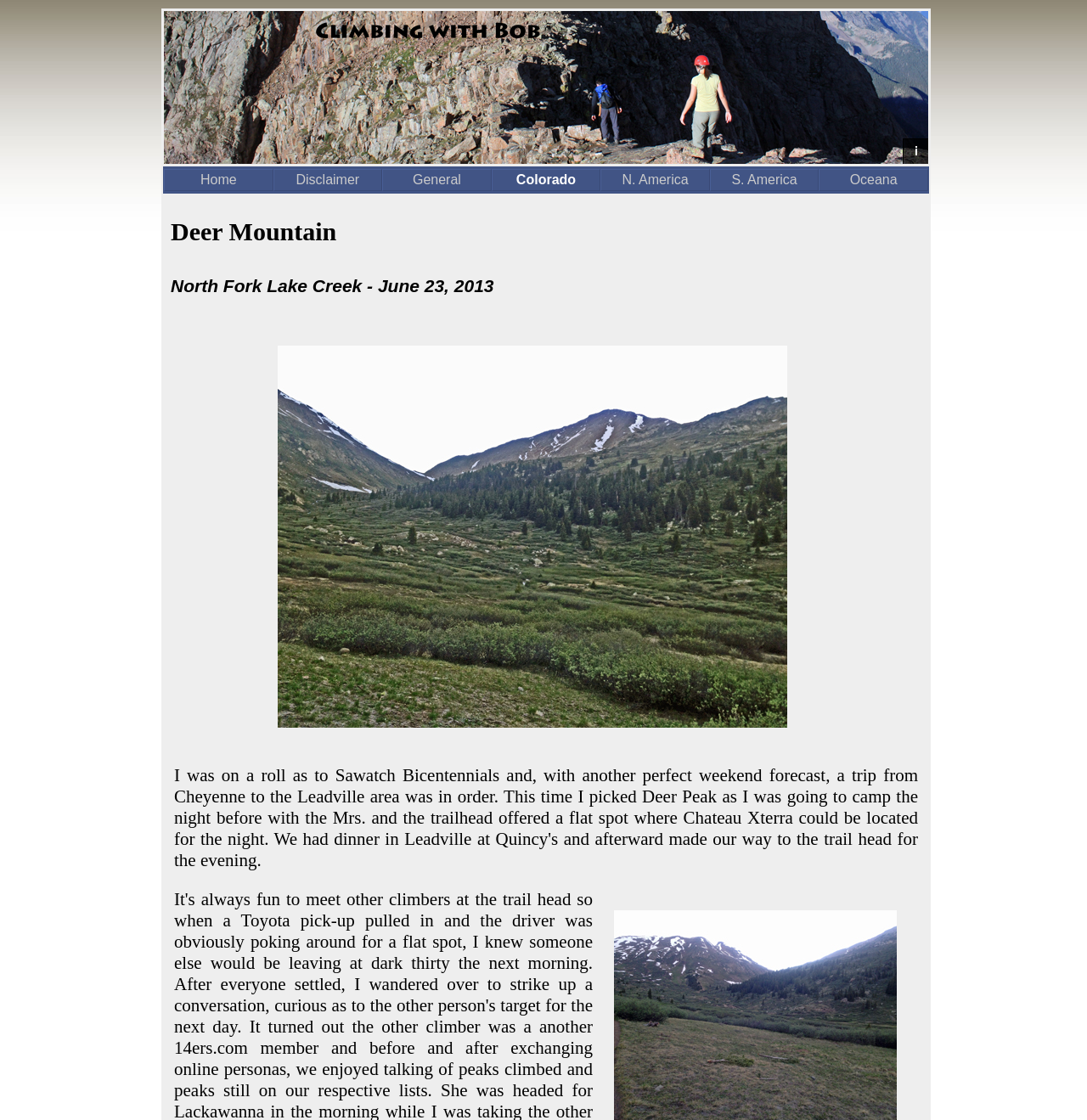Provide the bounding box coordinates of the HTML element described by the text: "Oceana". The coordinates should be in the format [left, top, right, bottom] with values between 0 and 1.

[0.753, 0.151, 0.854, 0.171]